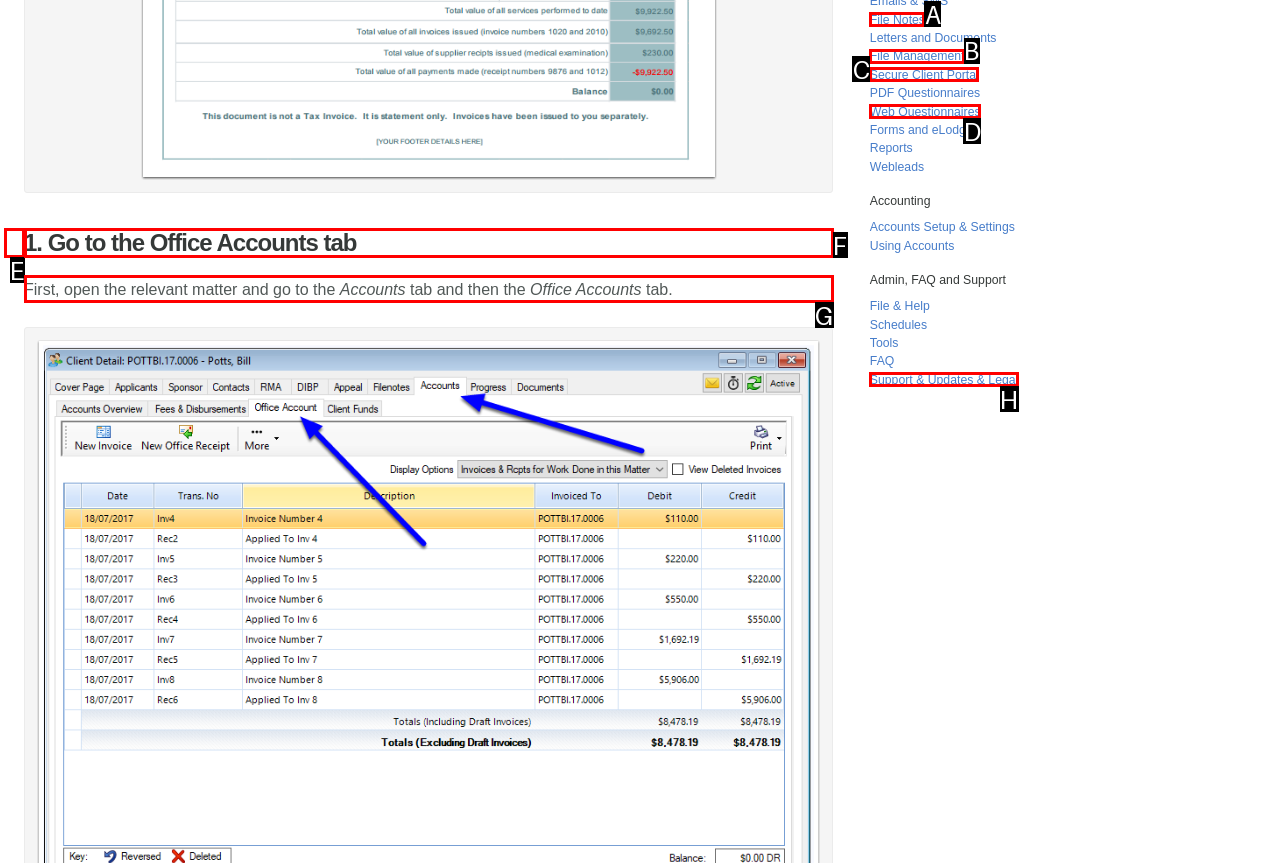Identify which HTML element aligns with the description: Support & Updates & Legal
Answer using the letter of the correct choice from the options available.

H